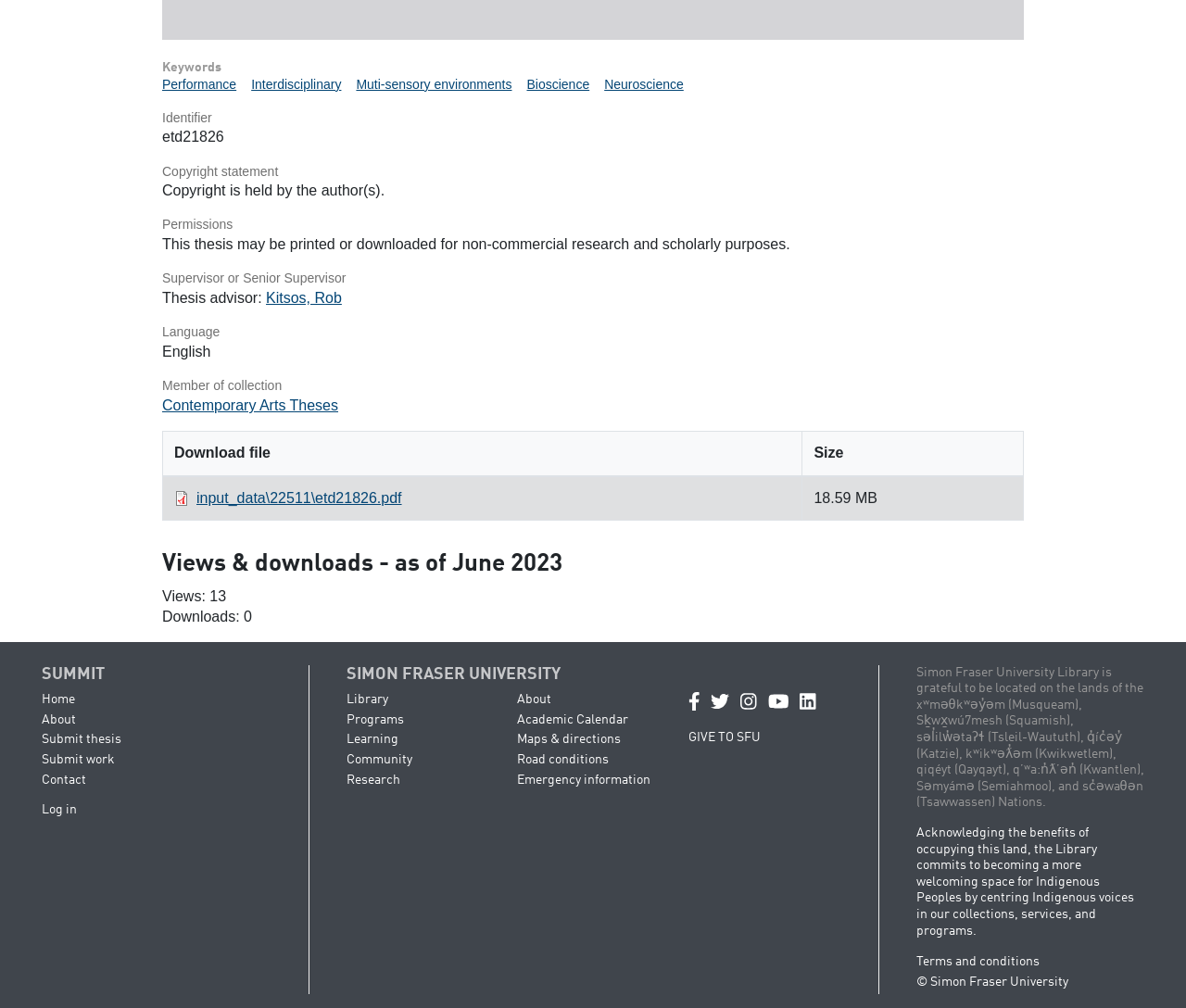How many views does the thesis have?
Refer to the image and give a detailed response to the question.

The number of views can be found in the 'Views & downloads - as of June 2023' section, which is located below the 'SUMMIT' heading. The section contains the text 'Views: 13', which indicates the number of views the thesis has.